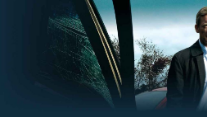Answer the question with a brief word or phrase:
What is the tone of the atmosphere in the scene?

Tense